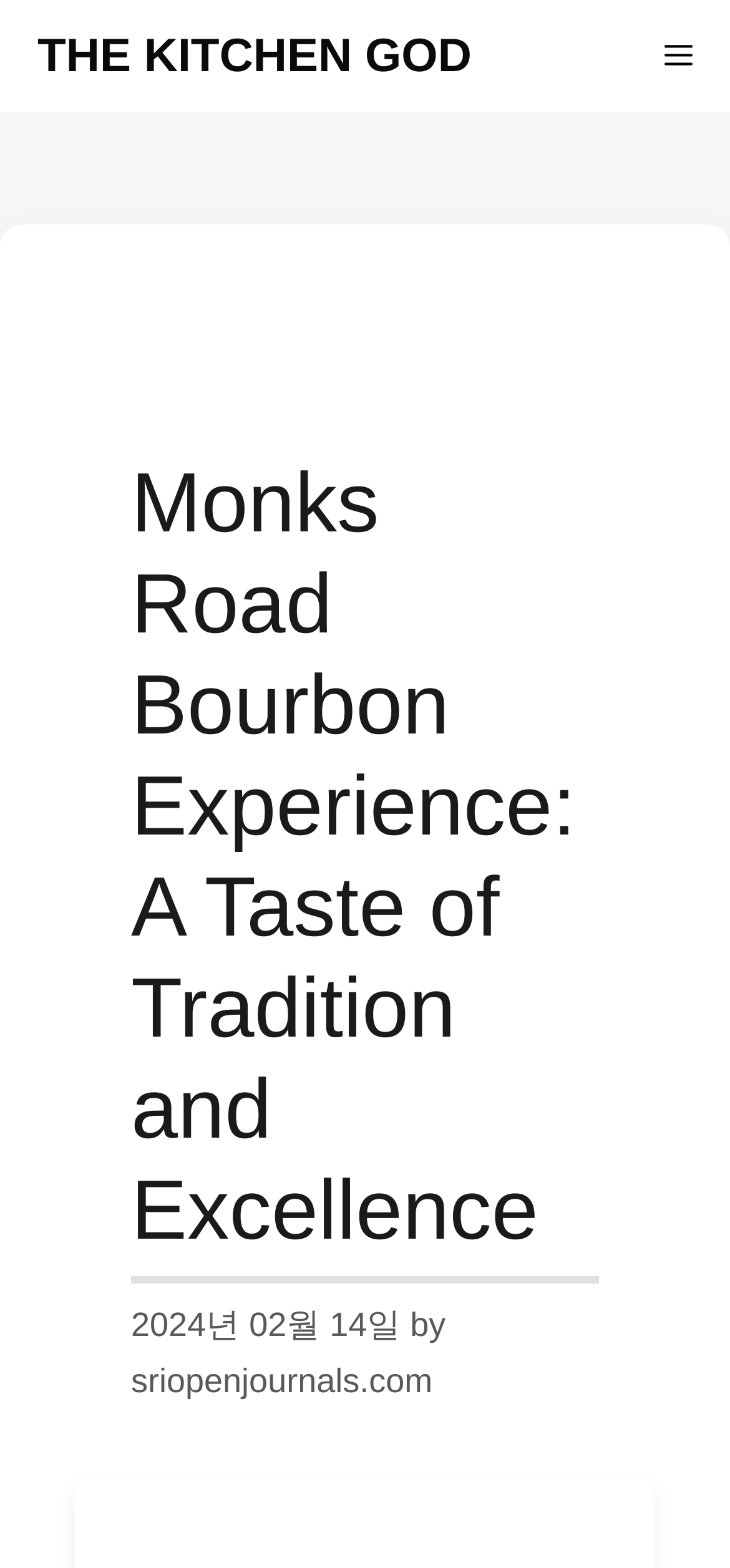Locate the primary heading on the webpage and return its text.

Monks Road Bourbon Experience: A Taste of Tradition and Excellence